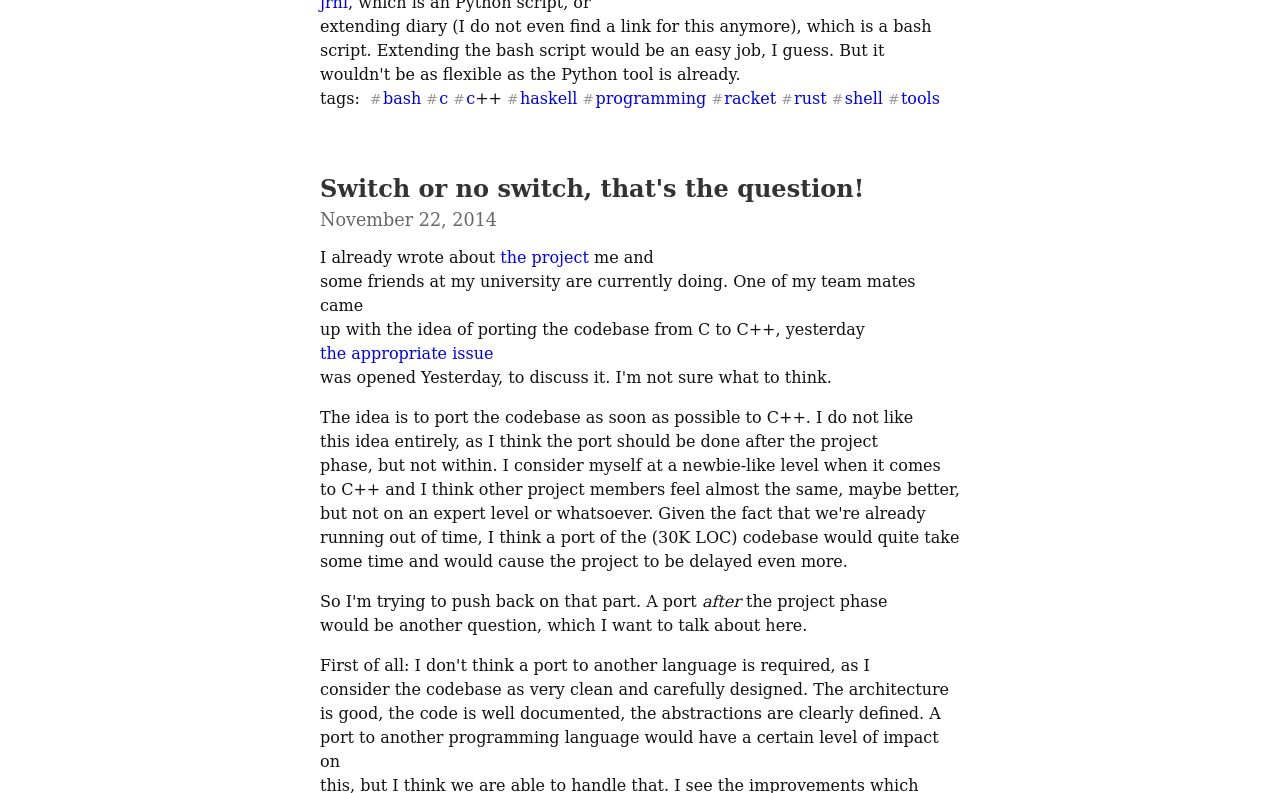Please find the bounding box coordinates of the element that must be clicked to perform the given instruction: "Visit the project page". The coordinates should be four float numbers from 0 to 1, i.e., [left, top, right, bottom].

[0.391, 0.313, 0.46, 0.337]